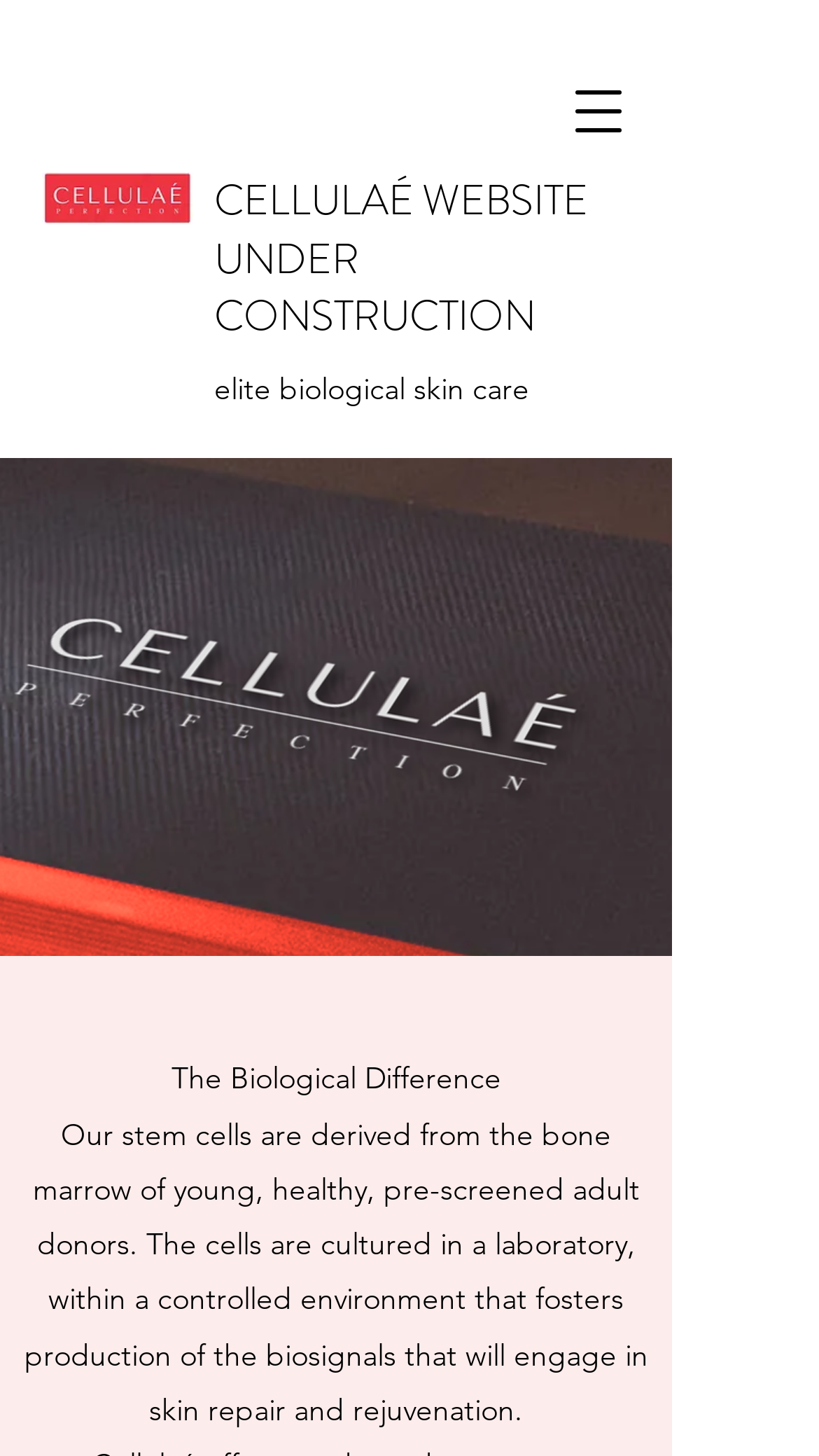Using the information in the image, give a detailed answer to the following question: What is the purpose of biosignals?

As mentioned in the heading 'The Biological Difference', the biosignals produced by the stem cells engage in skin repair and rejuvenation.